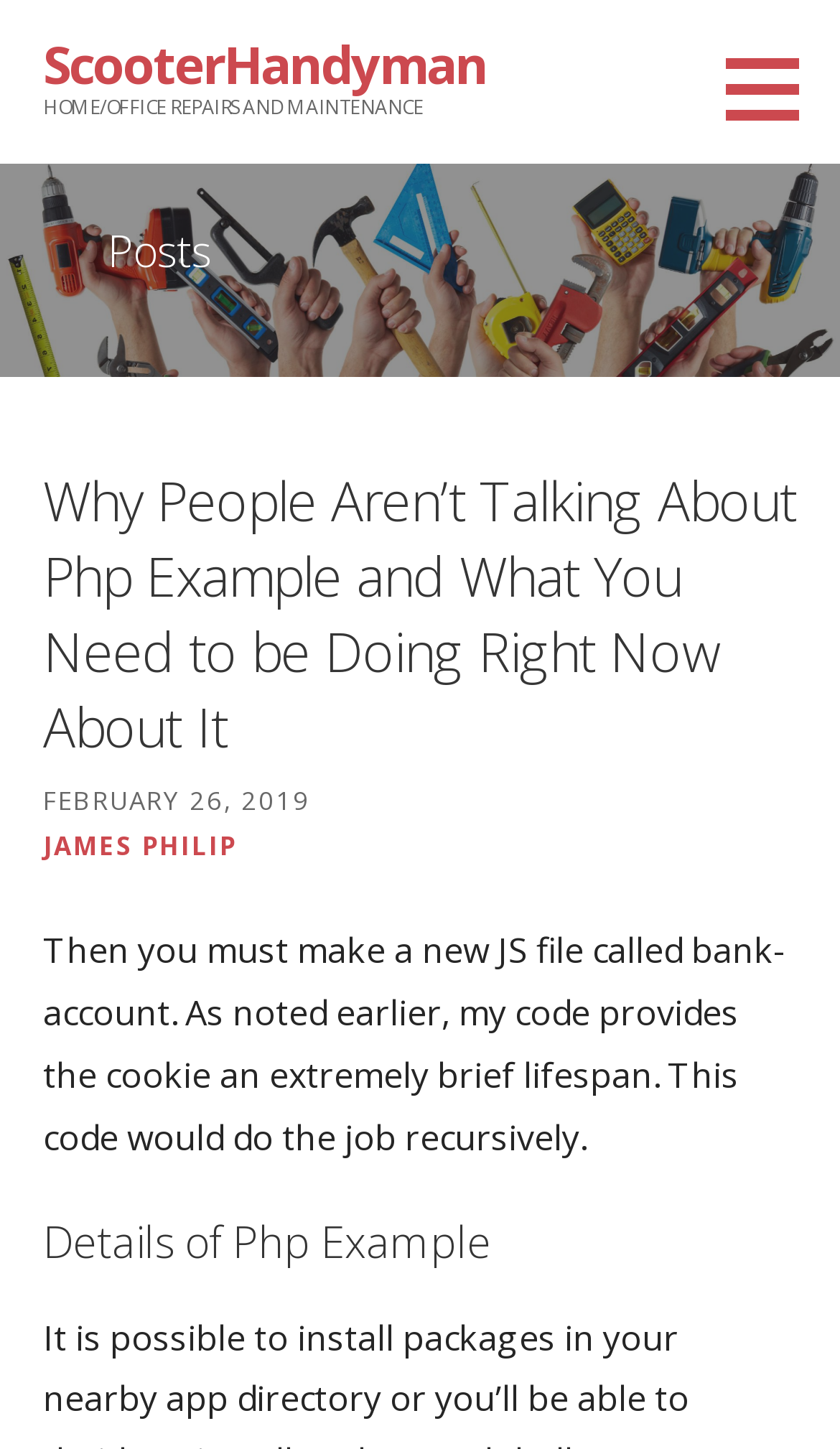How many headings are there in the post? Observe the screenshot and provide a one-word or short phrase answer.

3